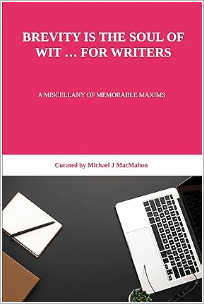Compose a detailed narrative for the image.

The image showcases the book cover titled "Brevity Is the Soul of Wit ... for Writers." The cover features a striking design with a bright pink background that draws attention. At the center, the title is presented in bold, white lettering, emphasizing the theme of succinctness in writing. Beneath the title, a subtitle reads "A Miscellany of Memorable Maxims," providing a hint about the content, which likely includes insightful quotes or principles aimed at writers. 

The author's name, "Curated by Michael J MacMahon," is displayed at the bottom, signifying that the compilation is curated, indicating a thoughtful selection process. The visual elements include a neatly arranged workspace motif, showcasing a white notepad with a pen, a laptop, and a stylish coffee cup, adding an inviting and creative atmosphere. This design effectively caters to writers and literary enthusiasts, inviting them to explore concise wisdom that can enhance their craft.